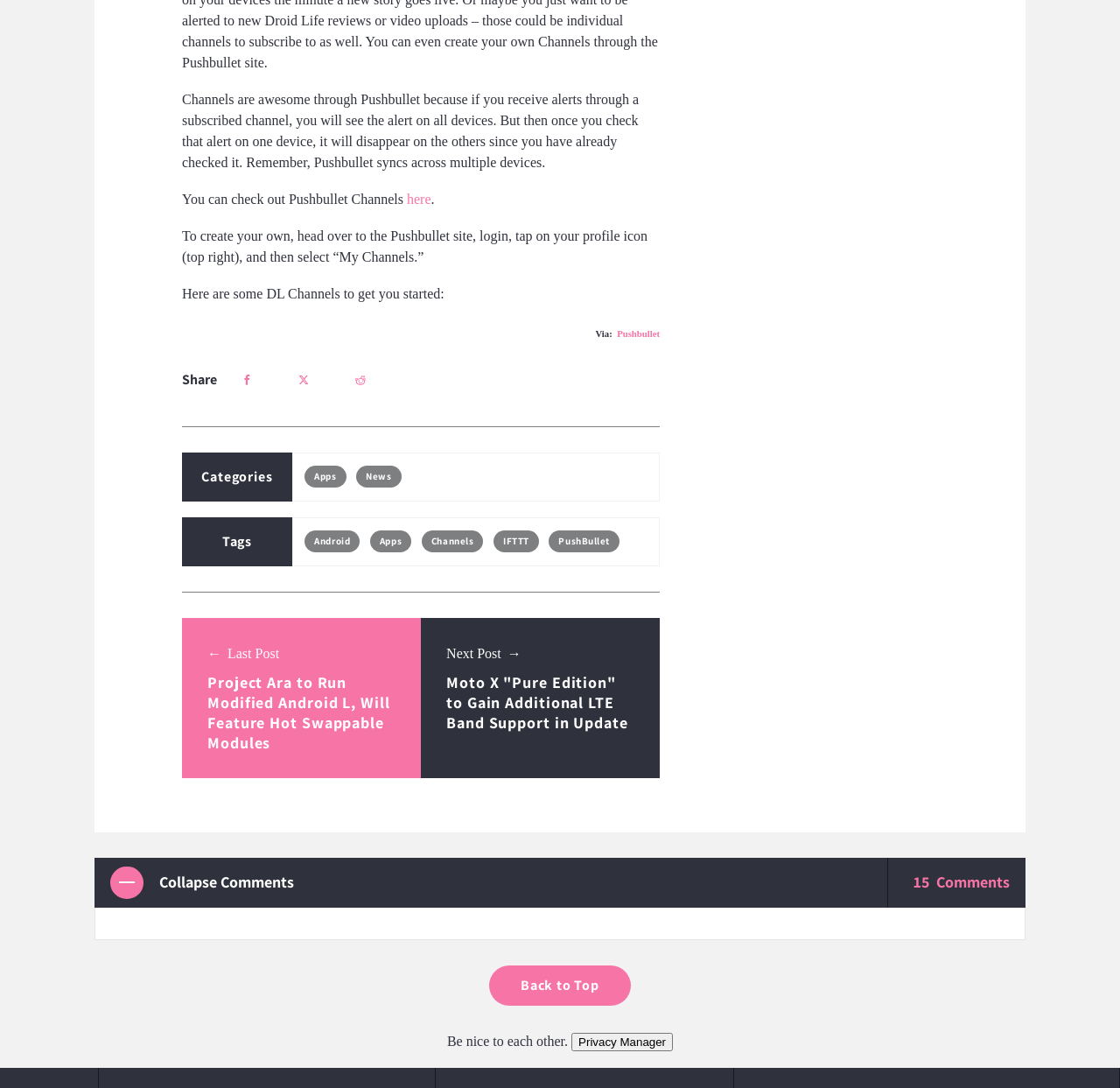How can you create your own Pushbullet channel?
Refer to the image and provide a one-word or short phrase answer.

Login and select 'My Channels'